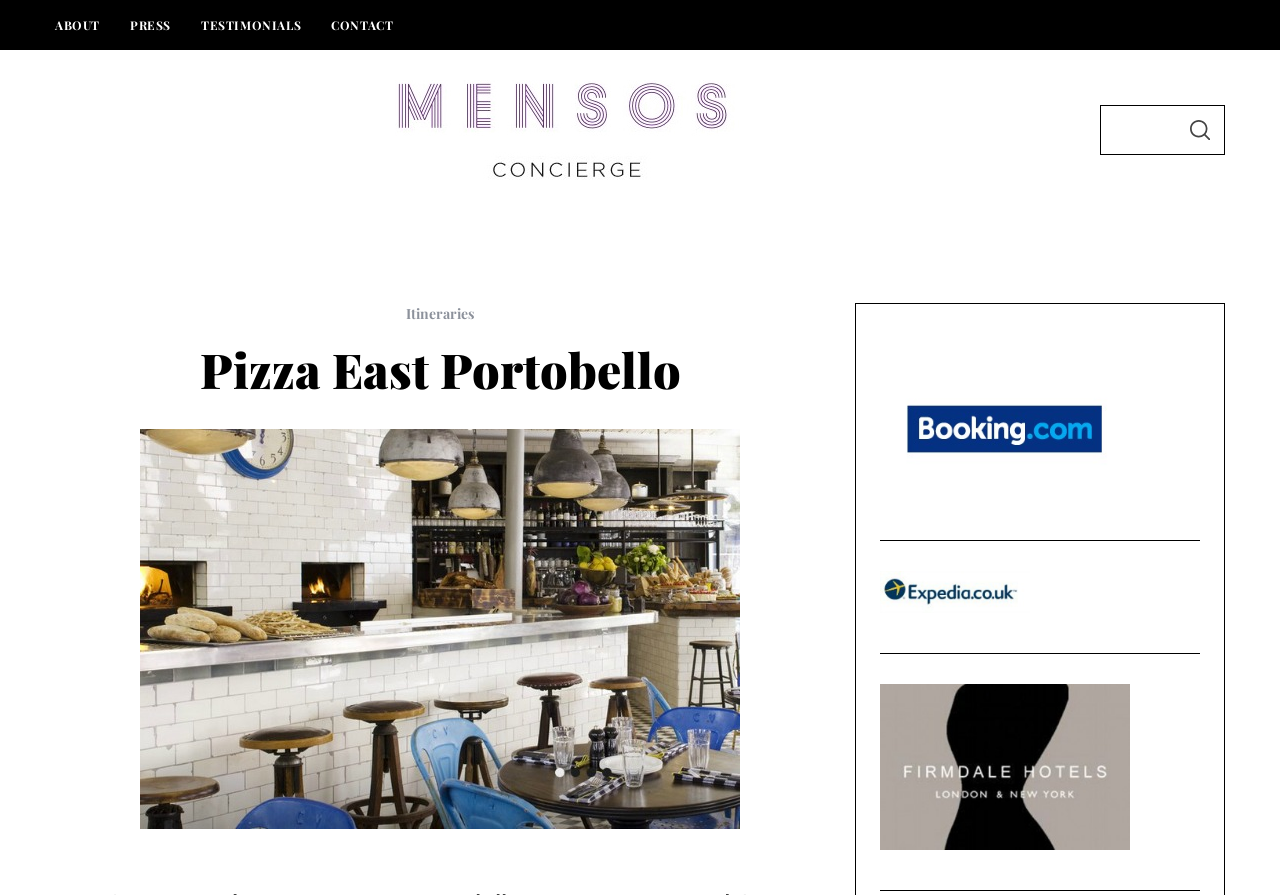Bounding box coordinates are specified in the format (top-left x, top-left y, bottom-right x, bottom-right y). All values are floating point numbers bounded between 0 and 1. Please provide the bounding box coordinate of the region this sentence describes: TRAVEL PA

[0.361, 0.236, 0.476, 0.303]